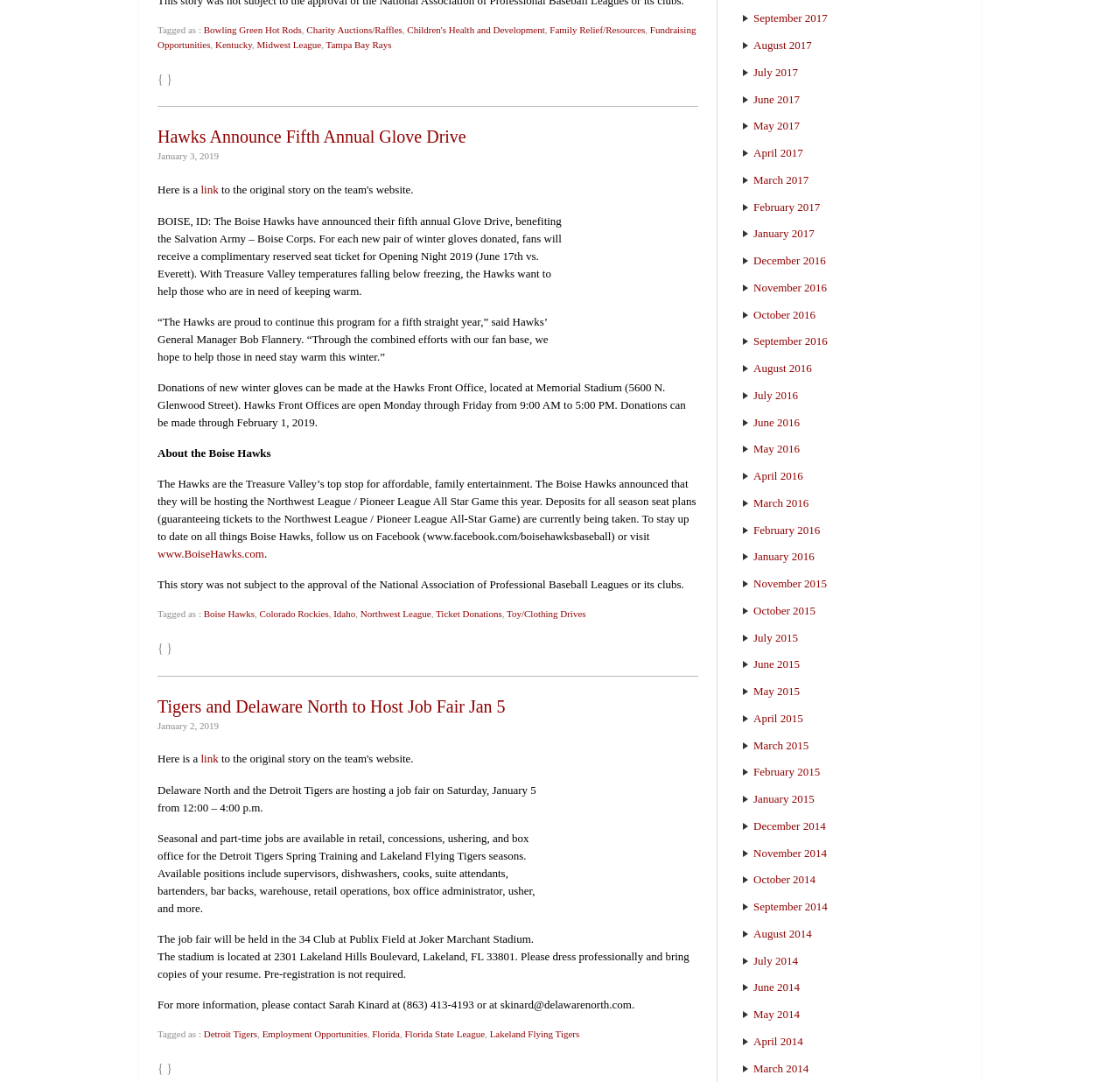Answer the question in one word or a short phrase:
What is the name of the baseball team mentioned in the first article?

Boise Hawks